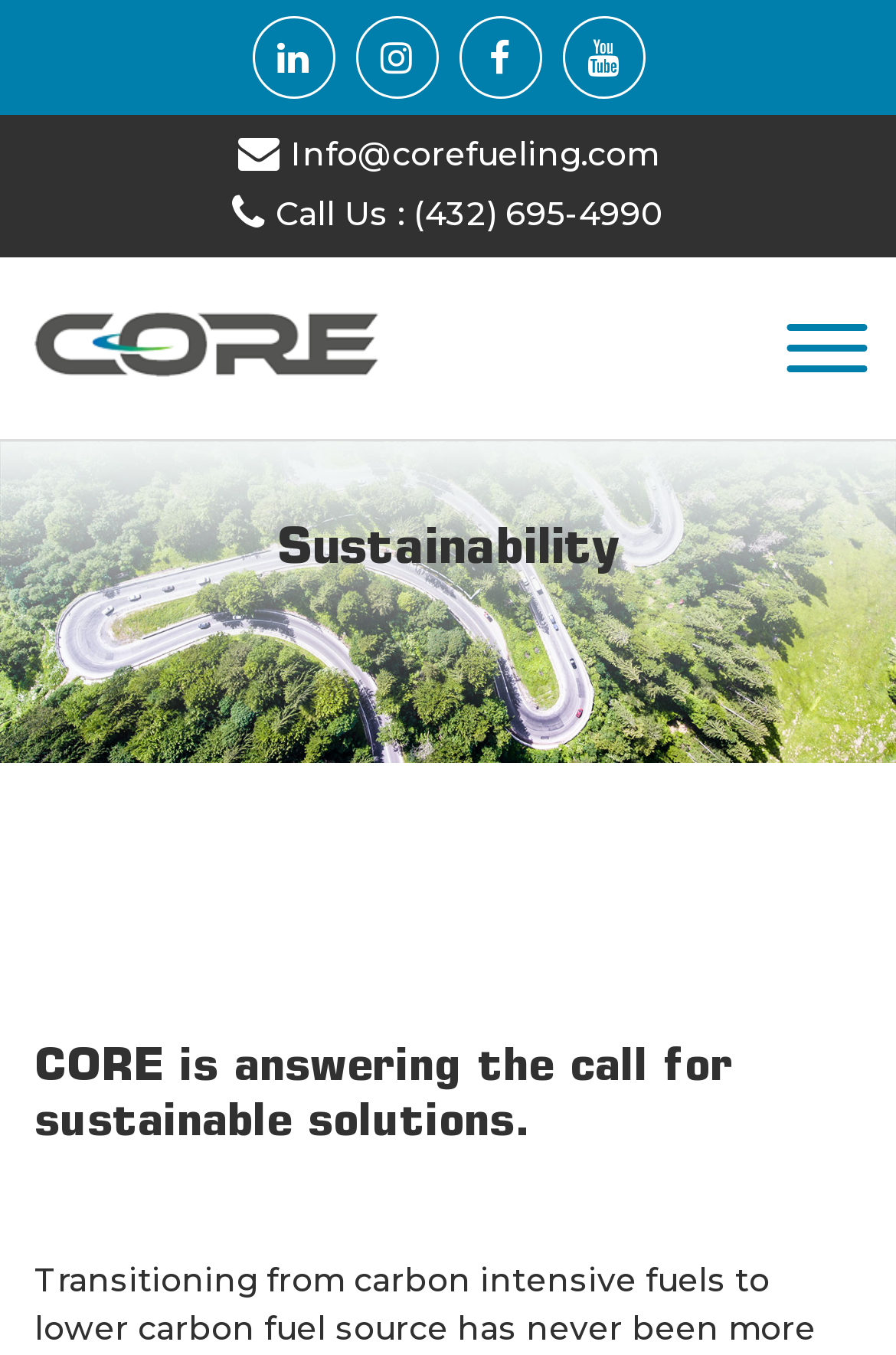What is the purpose of CORE?
Please provide a single word or phrase as the answer based on the screenshot.

Sustainable solutions